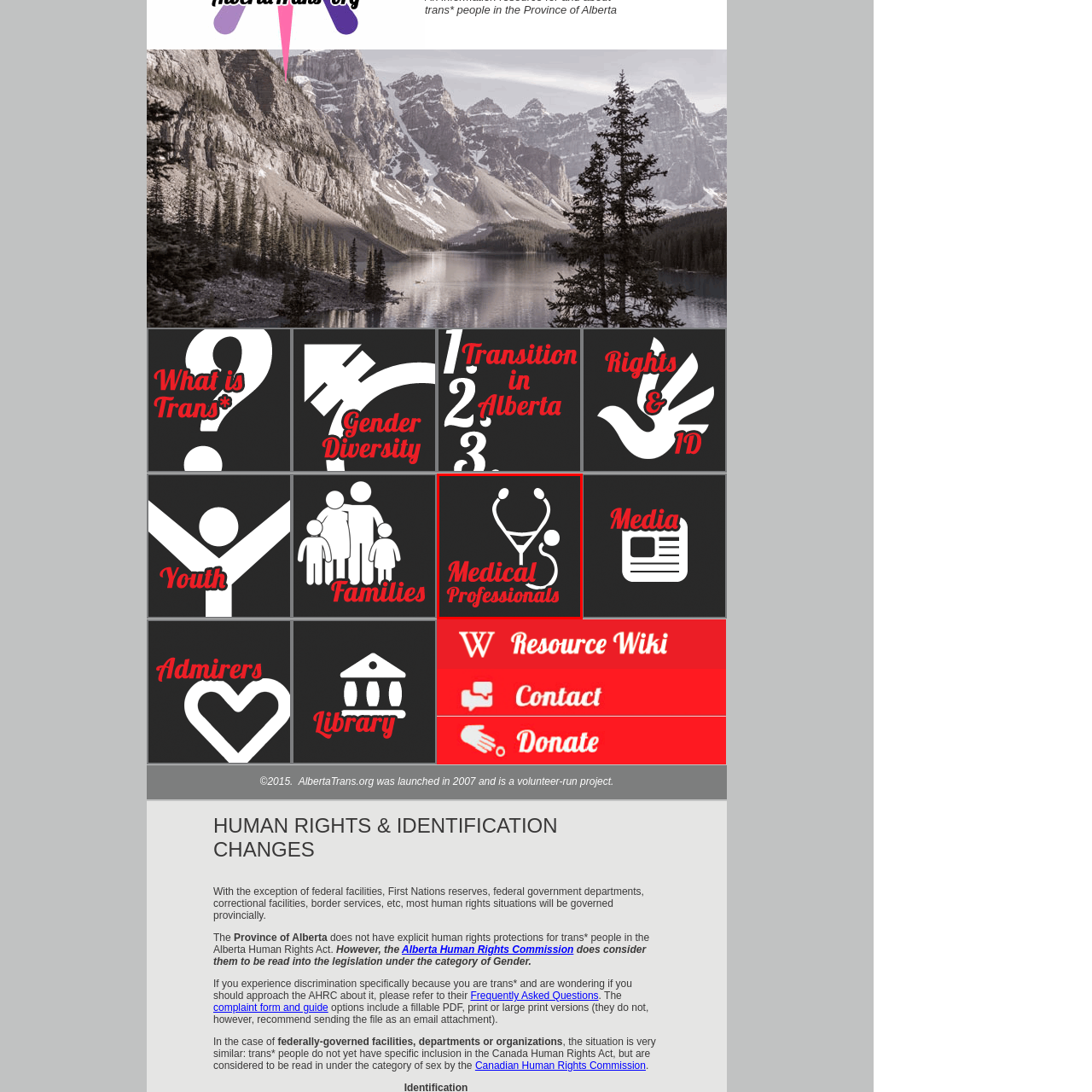Carefully examine the image inside the red box and generate a detailed caption for it.

The image features a stylized graphic of a stethoscope, symbolizing the medical field, against a black background. Below this representation, the words "Medical Professionals" are prominently displayed in a bold, red font, emphasizing the focus on healthcare providers. This image likely serves as a visual link to resources or information tailored for medical professionals, especially in the context of supporting trans* individuals in Alberta. The design effectively balances professionalism with approachability, indicating a resource aimed at fostering understanding and inclusivity within medical practices.